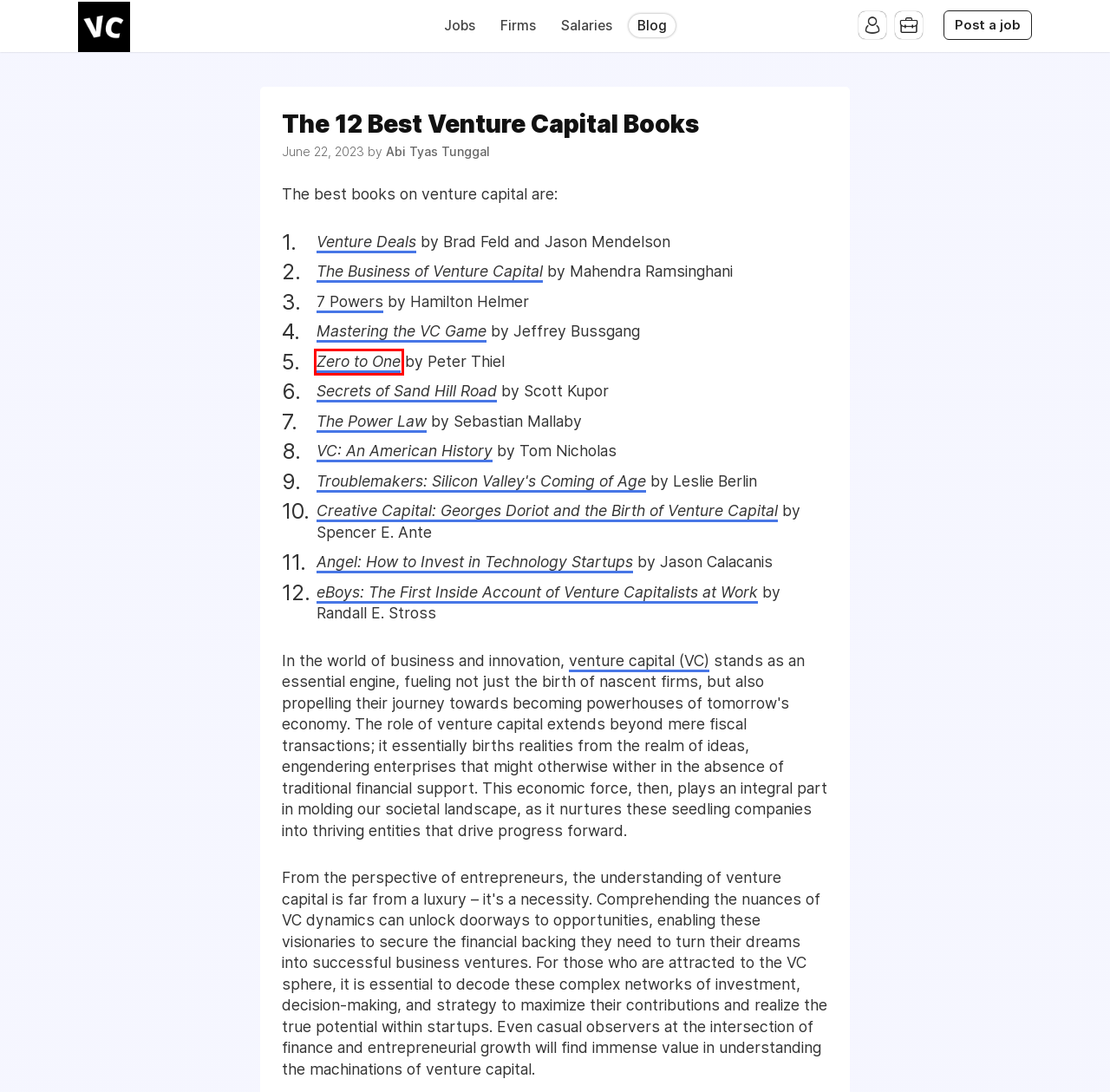Analyze the screenshot of a webpage with a red bounding box and select the webpage description that most accurately describes the new page resulting from clicking the element inside the red box. Here are the candidates:
A. The Business of Venture Capital
B. 7 Powers: The Foundations of Business Strategy by Hamilton Helmer
C. Amazon.com
D. Mastering the VC Game — Jeff Bussgang
E. Angel: Timeless Advice from an Angel Investor Who Turned $100,000 into $100,000,000
F. VC — Harvard University Press
G. Secrets of Sand Hill Road | Andreessen Horowitz
H. What is Venture Capital? - Venture Capital Careers

C